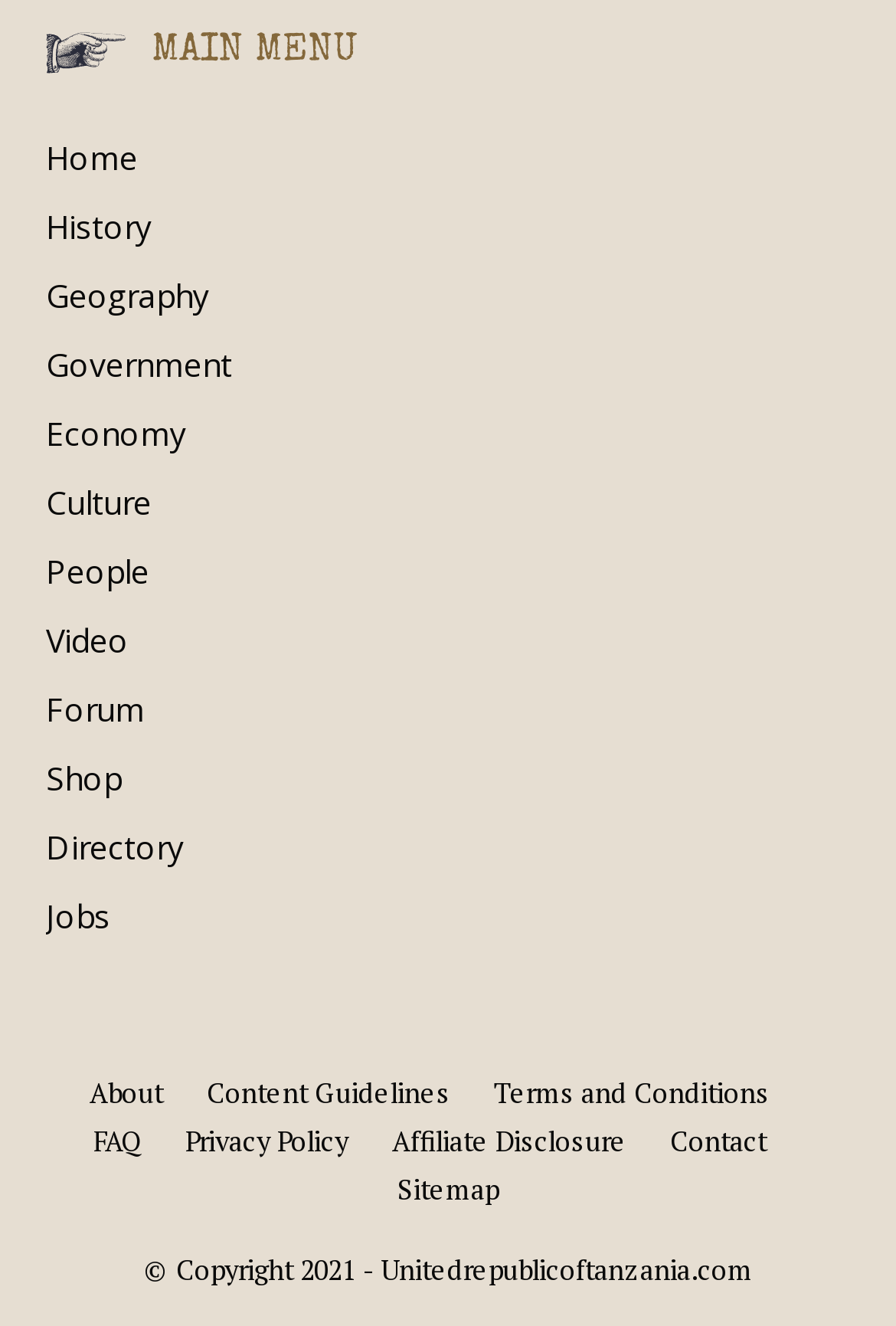Please determine the bounding box coordinates of the element to click on in order to accomplish the following task: "contact us". Ensure the coordinates are four float numbers ranging from 0 to 1, i.e., [left, top, right, bottom].

[0.747, 0.846, 0.855, 0.878]